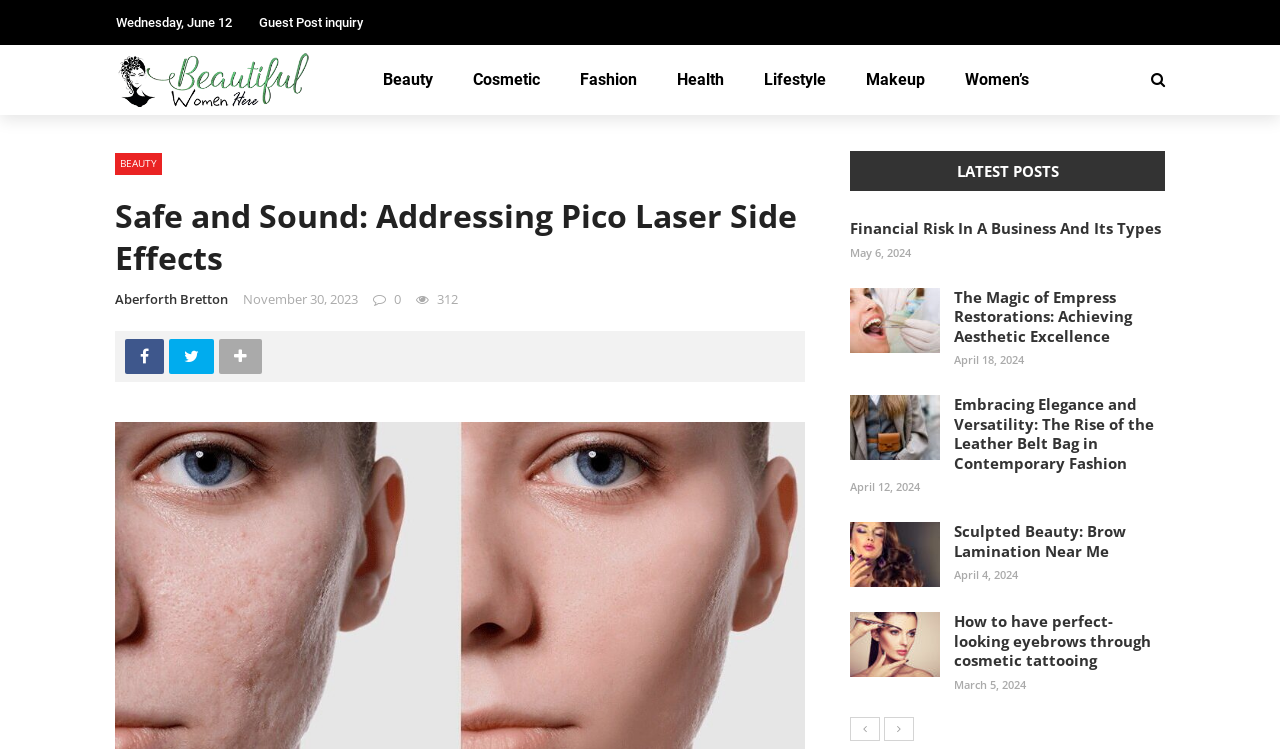Provide a brief response in the form of a single word or phrase:
What is the title of the post below 'Financial Risk In A Business And Its Types'?

The Magic of Empress Restorations: Achieving Aesthetic Excellence